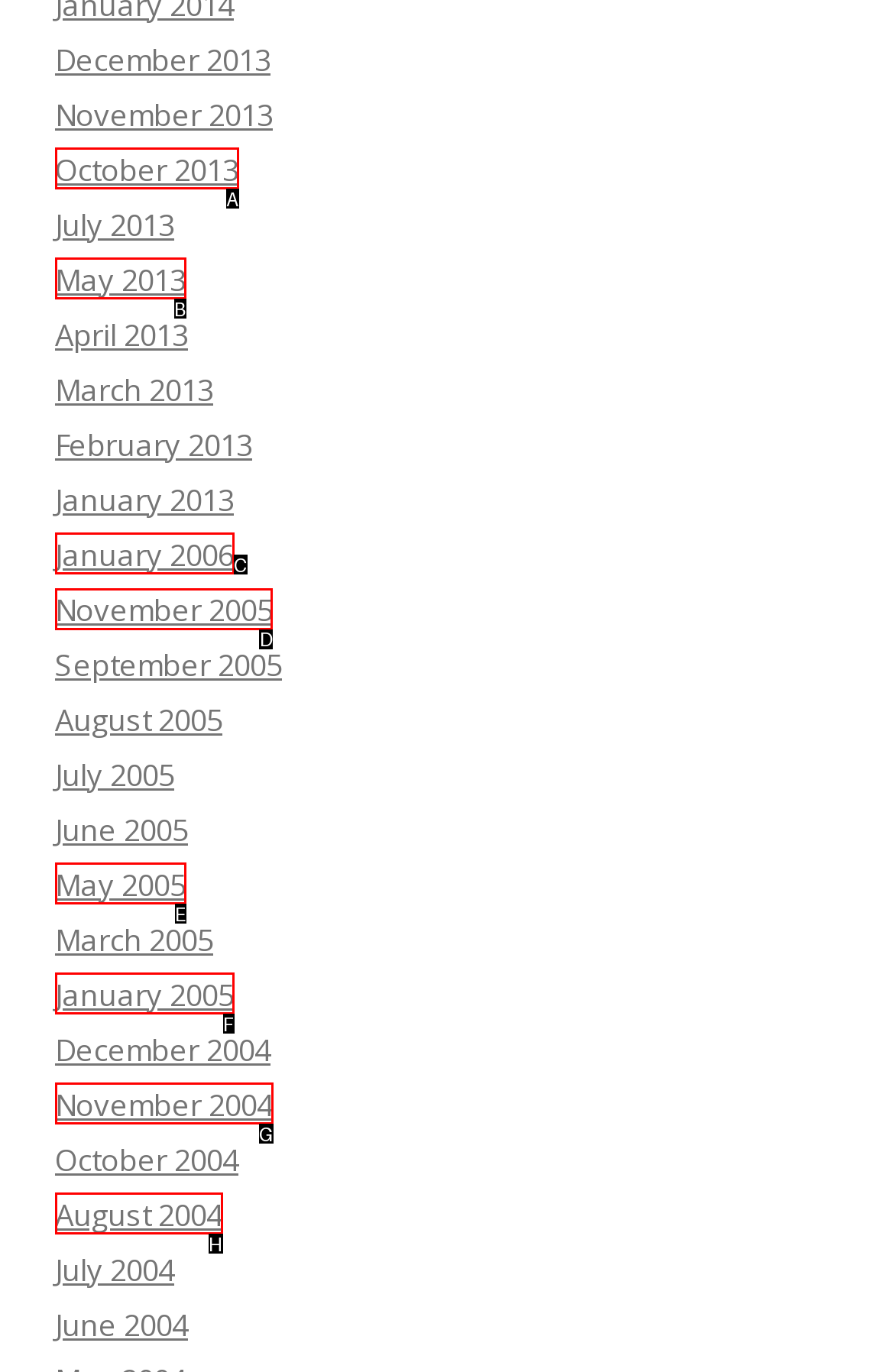Point out the option that needs to be clicked to fulfill the following instruction: view November 2005
Answer with the letter of the appropriate choice from the listed options.

D